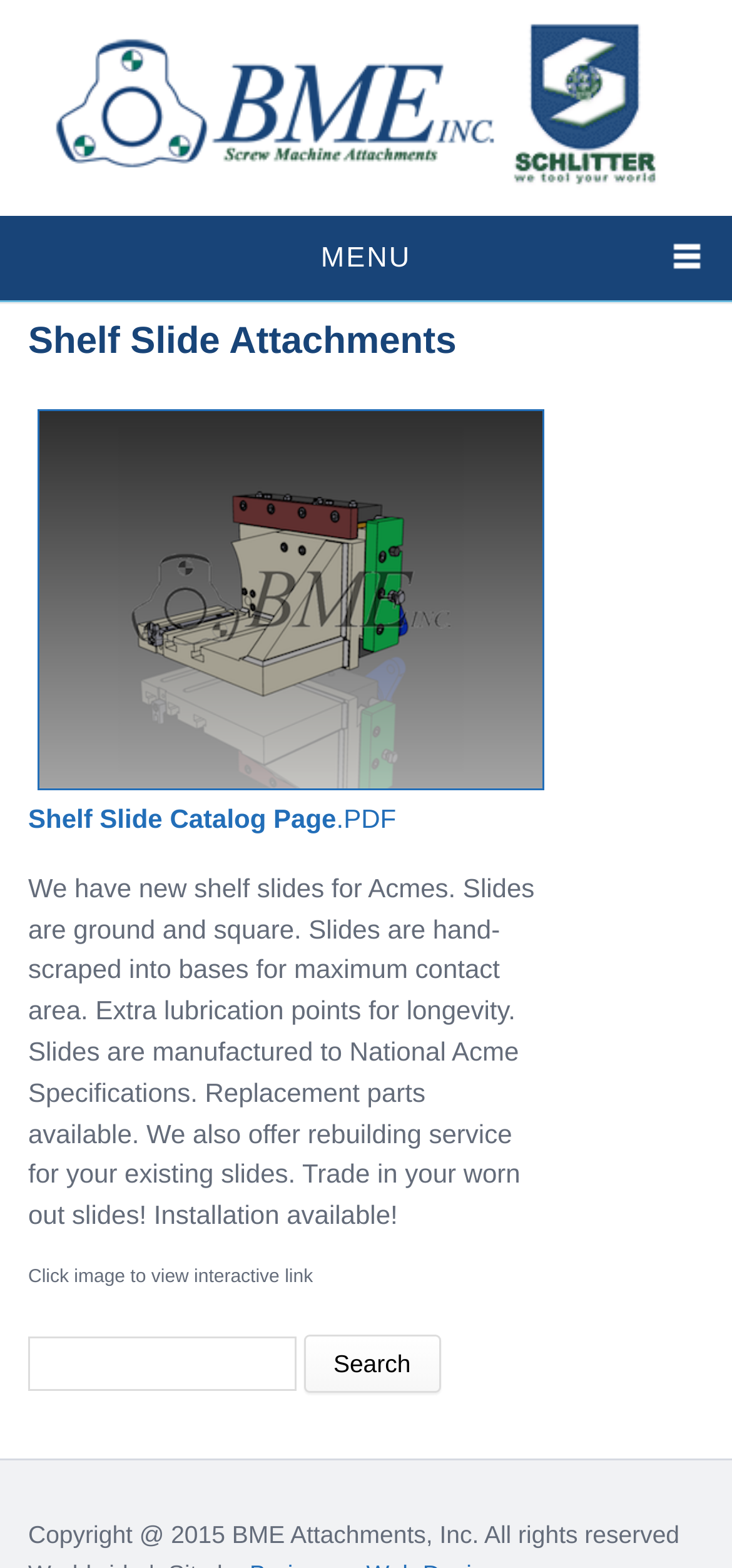Provide a brief response to the question below using one word or phrase:
Is there a search function on the webpage?

Yes